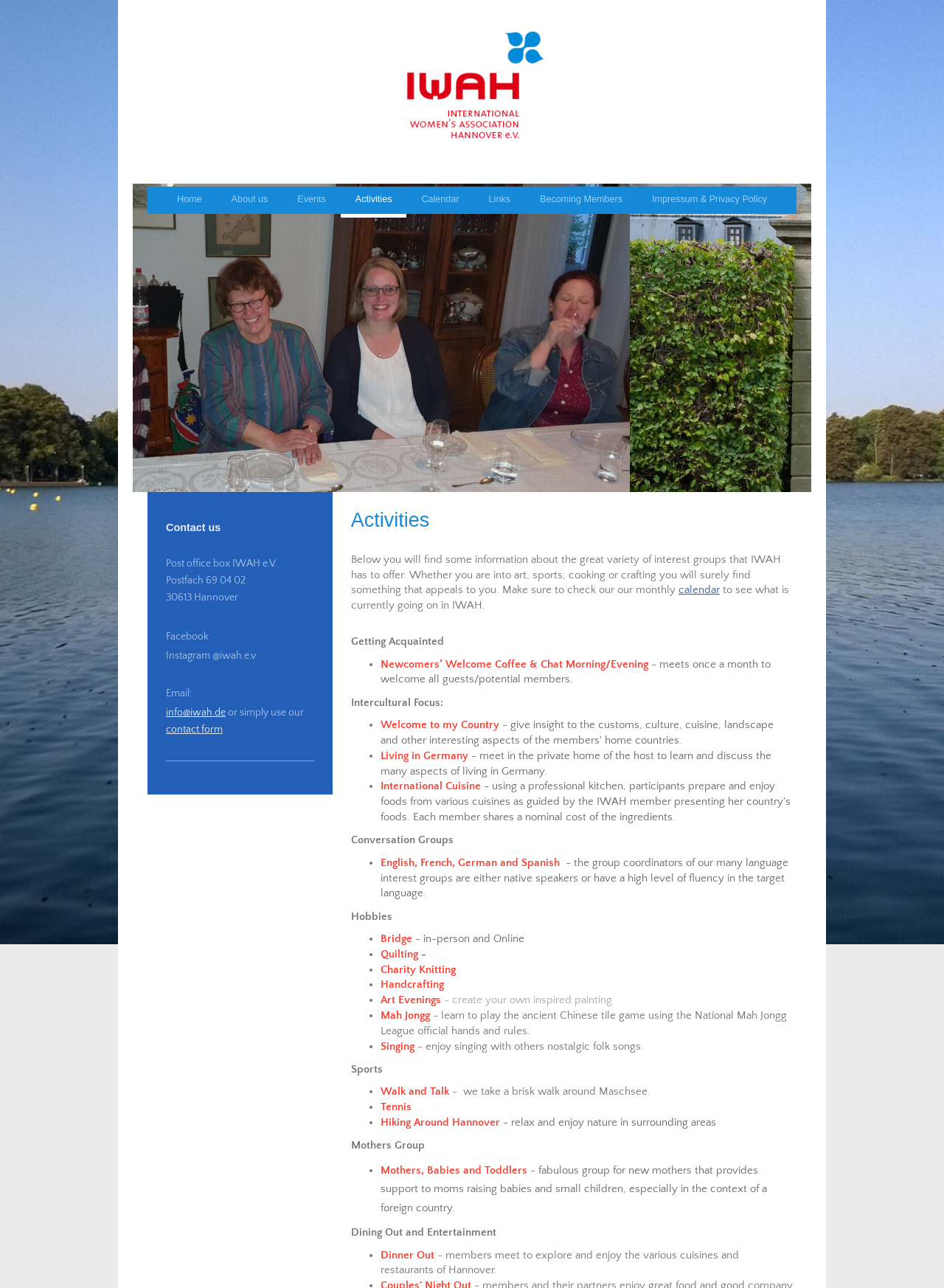What is the name of the organization?
Give a detailed response to the question by analyzing the screenshot.

I determined the answer by looking at the image element with the text 'International Womens' Association Hannover' at the top of the webpage, which suggests that it is the logo or title of the organization.